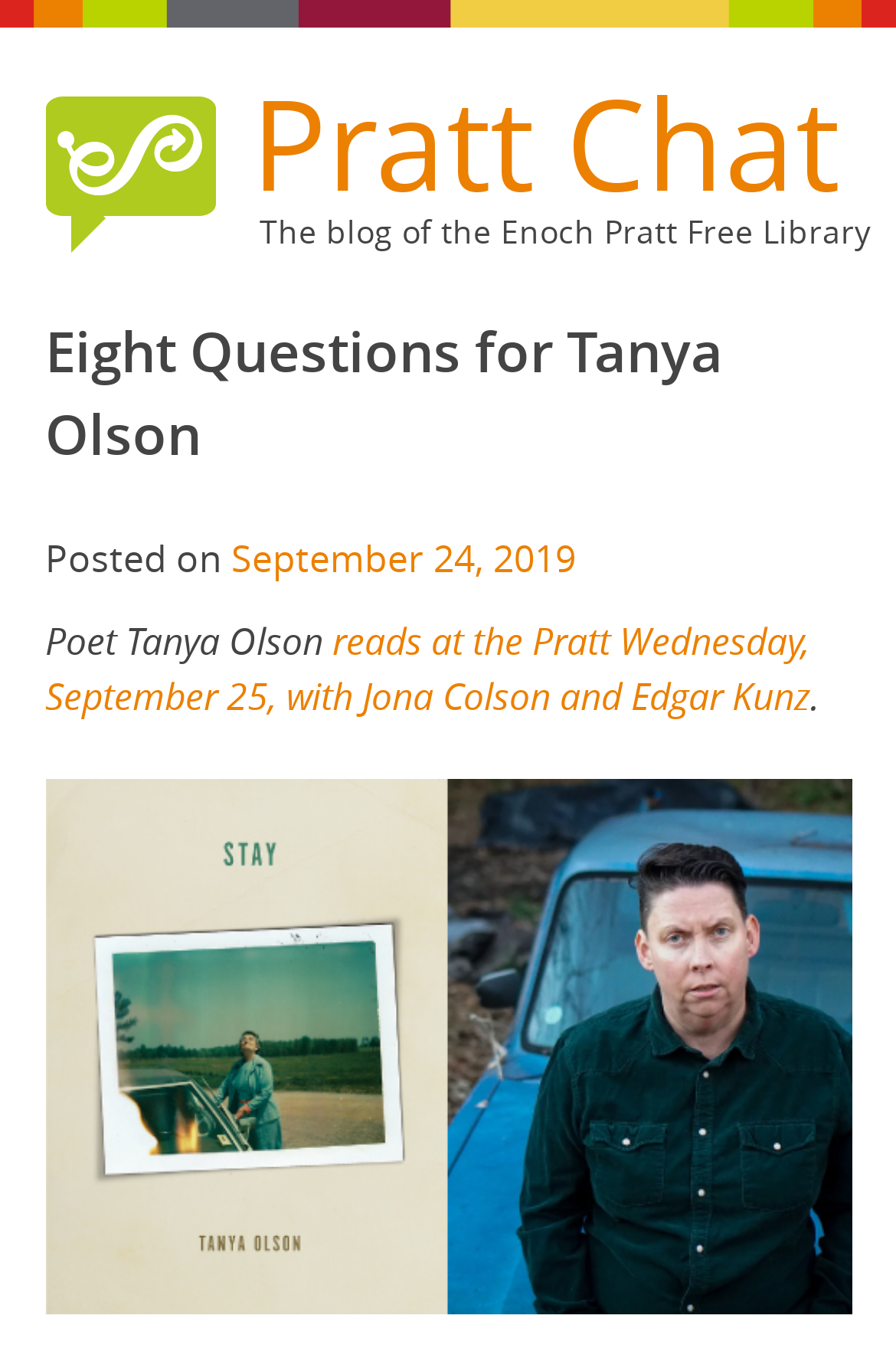Give a one-word or short phrase answer to this question: 
What is the name of the poet reading at the Pratt?

Tanya Olson